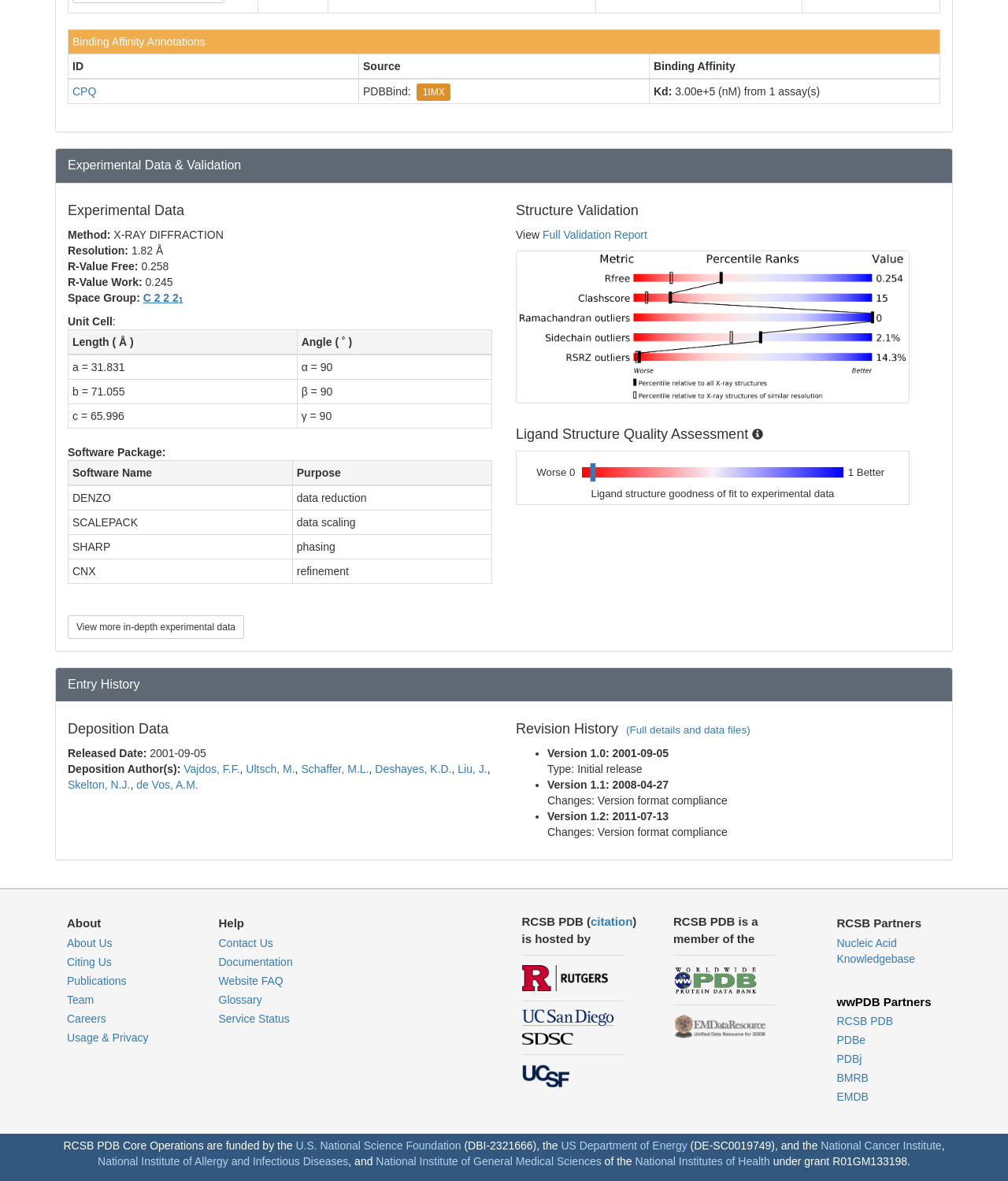Find the bounding box coordinates of the clickable element required to execute the following instruction: "View Full Validation Report". Provide the coordinates as four float numbers between 0 and 1, i.e., [left, top, right, bottom].

[0.538, 0.193, 0.642, 0.204]